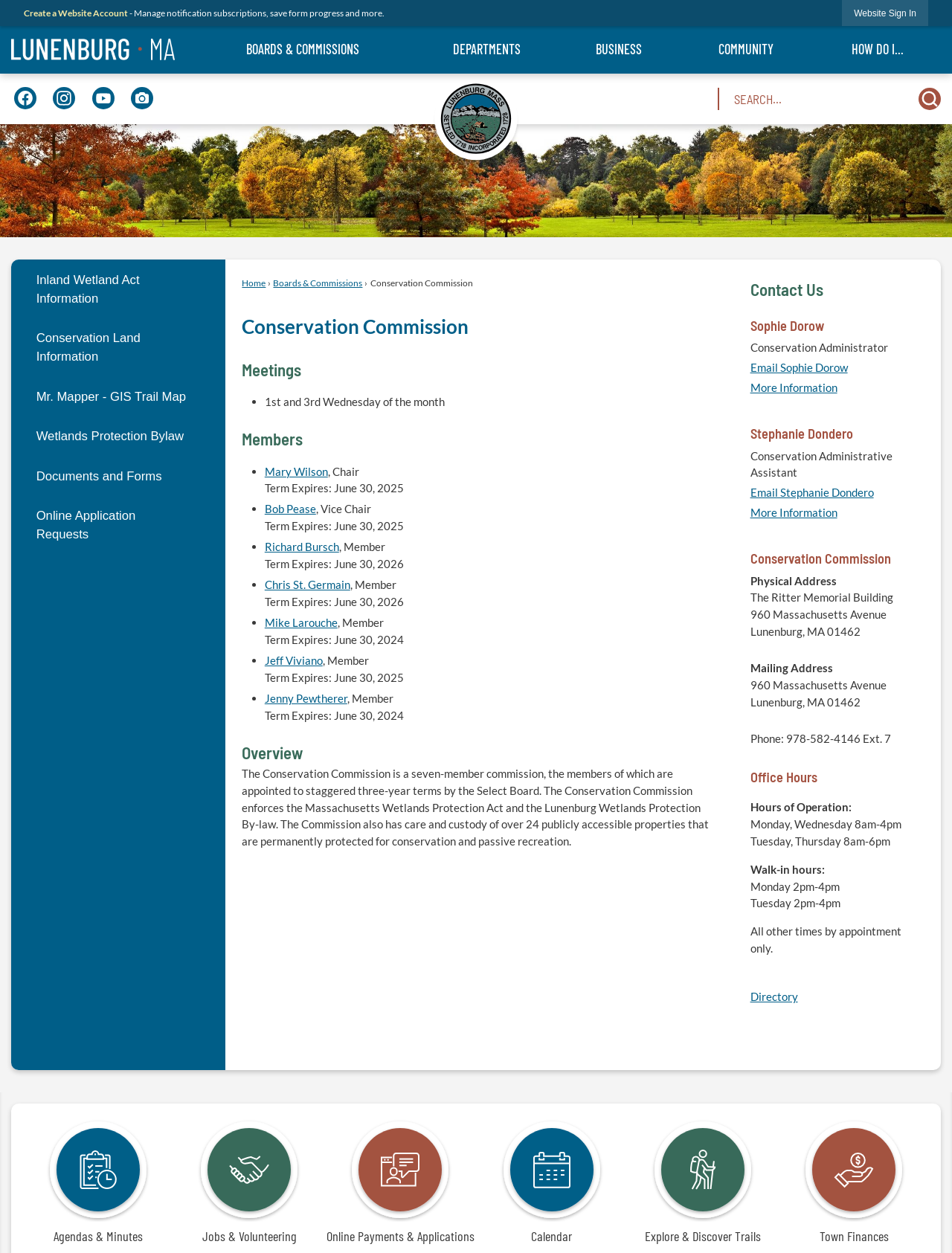What is the purpose of the Conservation Commission?
Carefully analyze the image and provide a detailed answer to the question.

I found the information in the 'Overview' section, where it states that the Conservation Commission enforces the Massachusetts Wetlands Protection Act and the Lunenburg Wetlands Protection By-law.